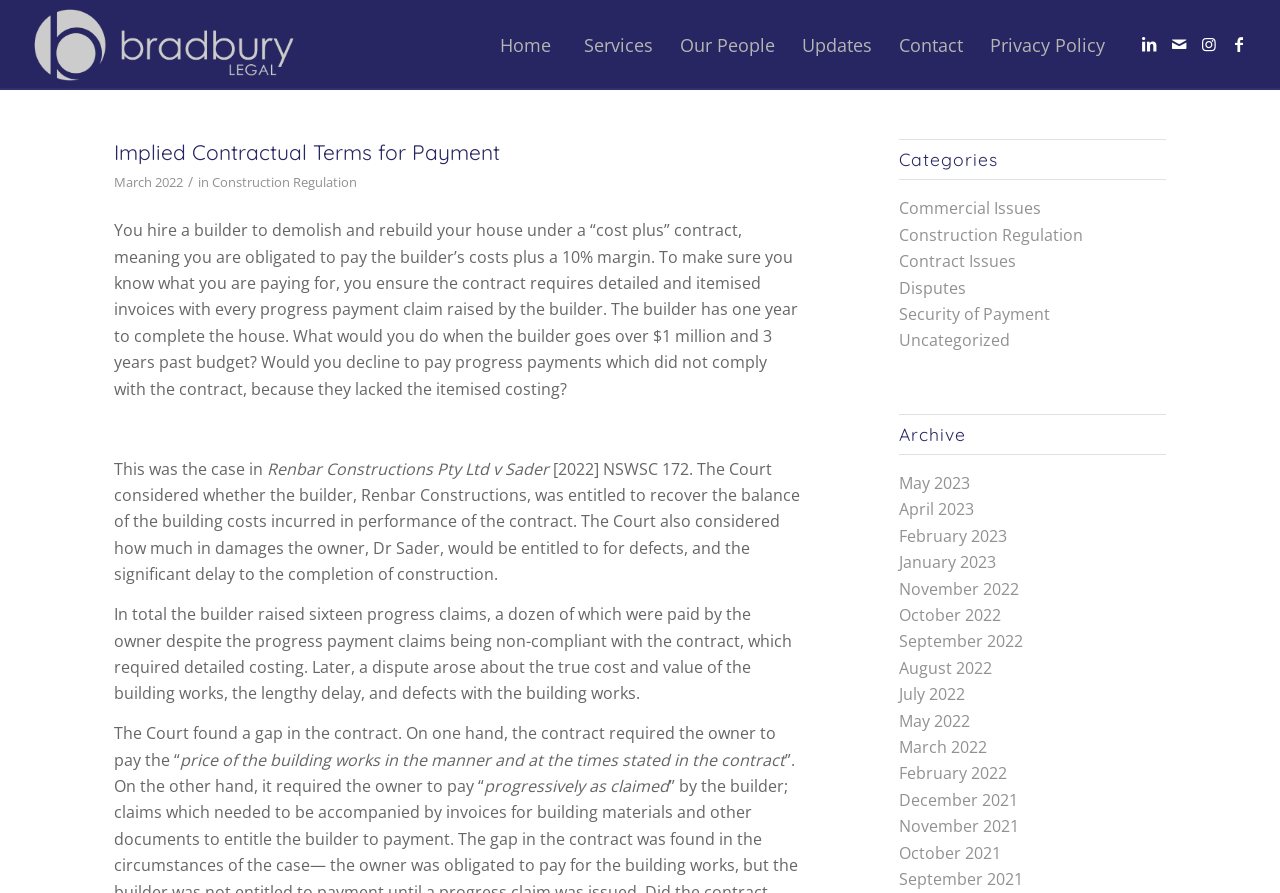Carefully examine the image and provide an in-depth answer to the question: What is the name of the law firm?

The name of the law firm can be found in the top-left corner of the webpage, where it is written as 'March 2022 - Bradbury Legal'.